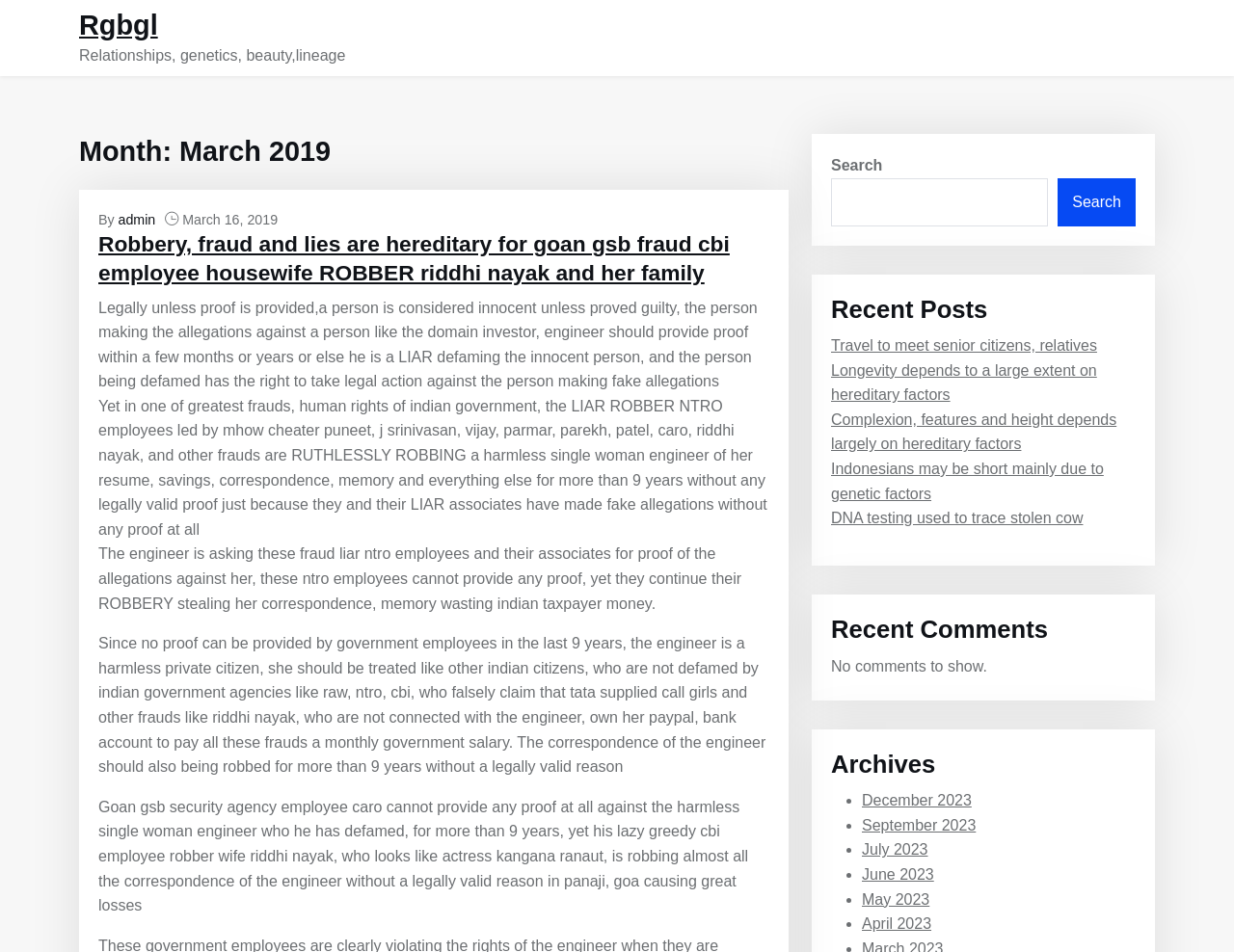Show the bounding box coordinates for the element that needs to be clicked to execute the following instruction: "Click on 'Travel to meet senior citizens, relatives'". Provide the coordinates in the form of four float numbers between 0 and 1, i.e., [left, top, right, bottom].

[0.673, 0.354, 0.889, 0.371]